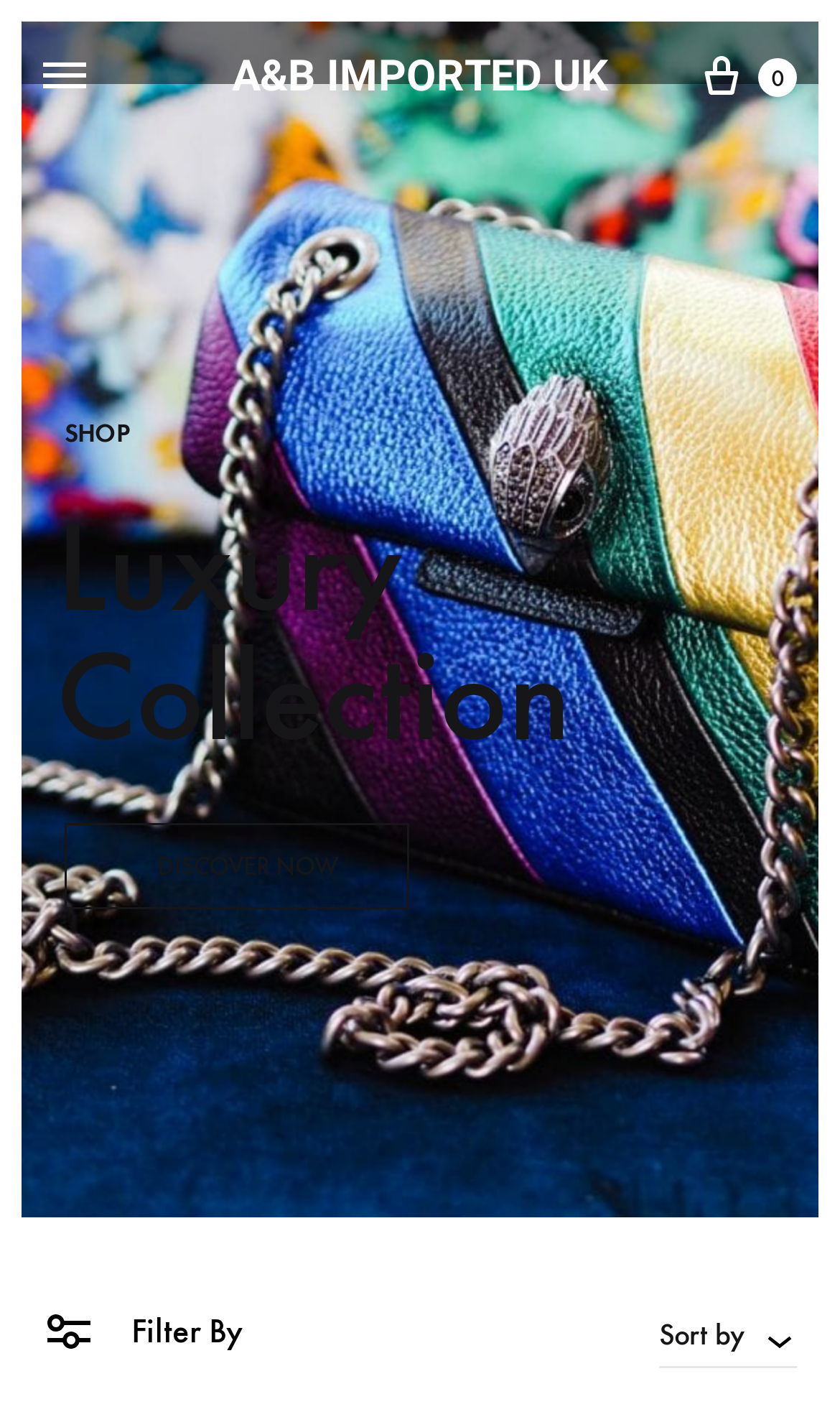Answer the question with a brief word or phrase:
What is the category of products on this page?

Luxury Collection